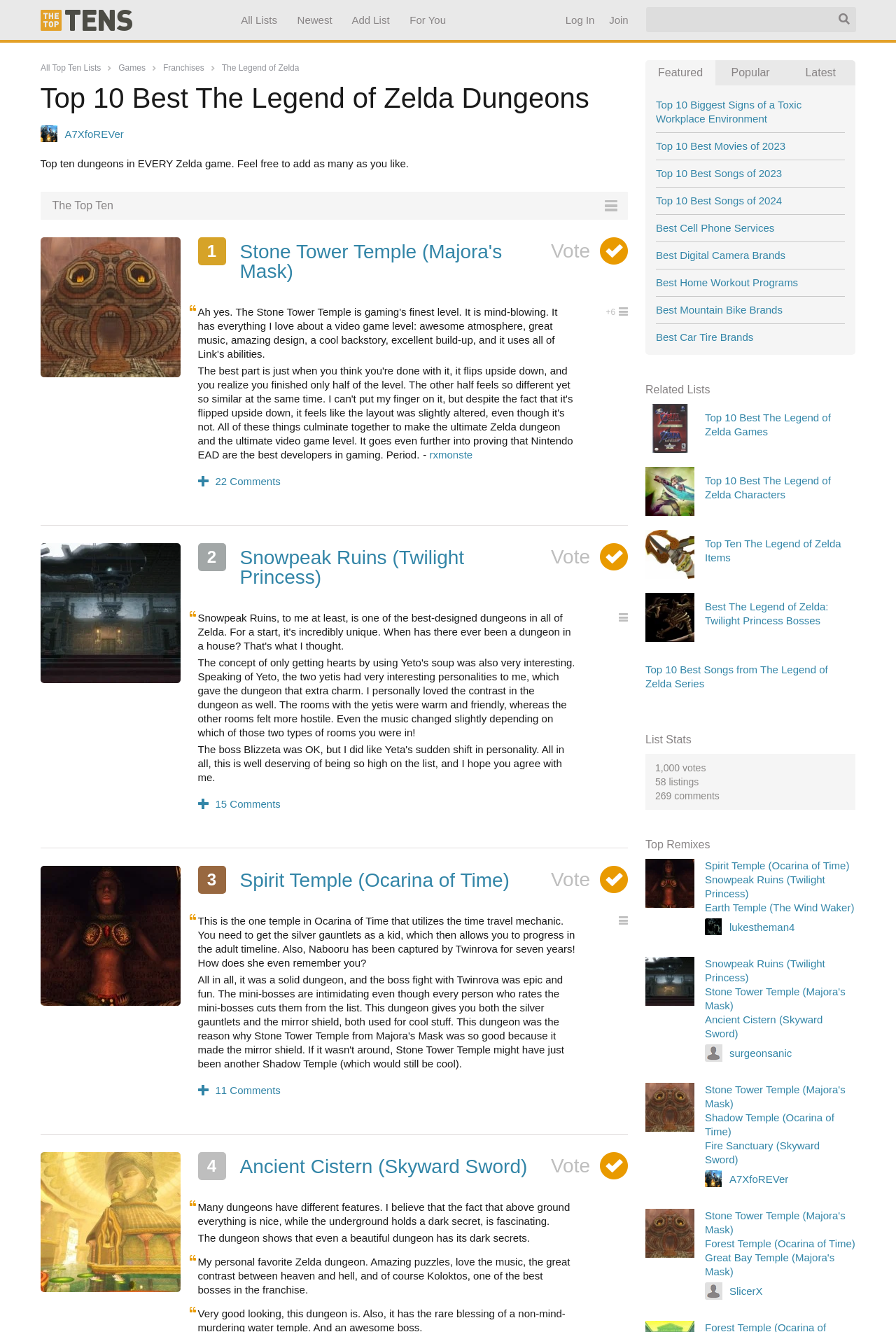Identify the bounding box coordinates for the region of the element that should be clicked to carry out the instruction: "View 'Top 10 Best The Legend of Zelda Games'". The bounding box coordinates should be four float numbers between 0 and 1, i.e., [left, top, right, bottom].

[0.72, 0.298, 0.955, 0.345]